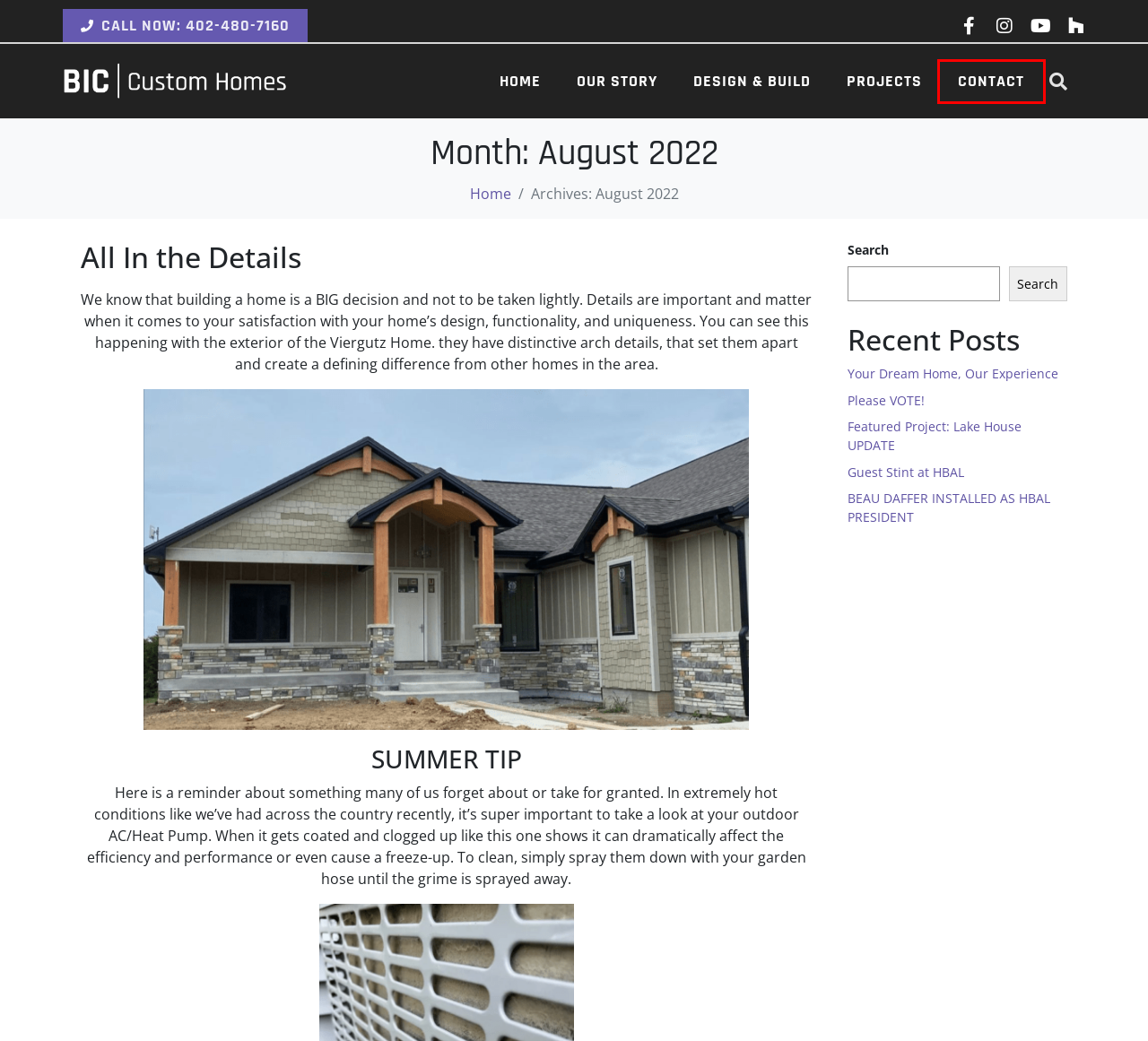You have a screenshot showing a webpage with a red bounding box highlighting an element. Choose the webpage description that best fits the new webpage after clicking the highlighted element. The descriptions are:
A. Contact - BIC Custom Homes
B. All In the Details - BIC Custom Homes
C. Projects - BIC Custom Homes
D. Featured Project: Lake House UPDATE - BIC Custom Homes
E. Custom Home Builders in Lincoln, NE & Surrounding Areas
F. Your Dream Home, Our Experience - BIC Custom Homes
G. BEAU DAFFER INSTALLED AS HBAL PRESIDENT - BIC Custom Homes
H. Please VOTE! - BIC Custom Homes

A